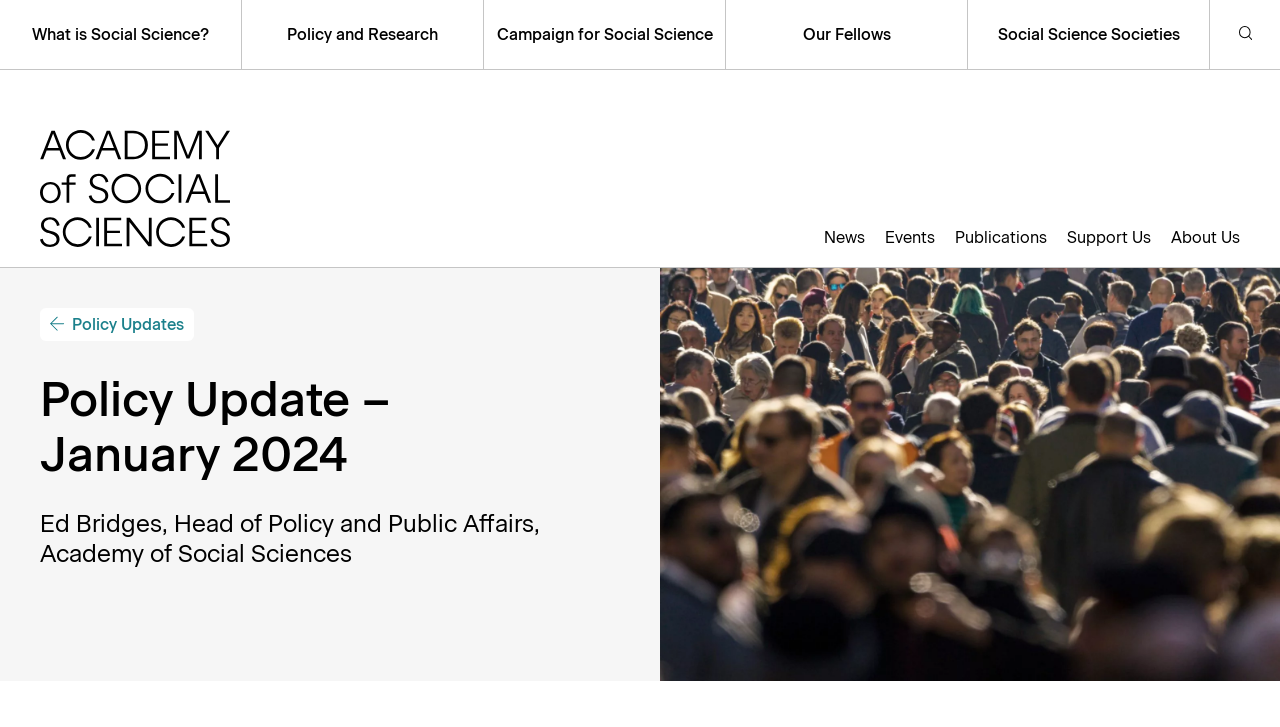Give the bounding box coordinates for this UI element: "Support Us as a Fellow". The coordinates should be four float numbers between 0 and 1, arranged as [left, top, right, bottom].

[0.139, 0.455, 0.352, 0.493]